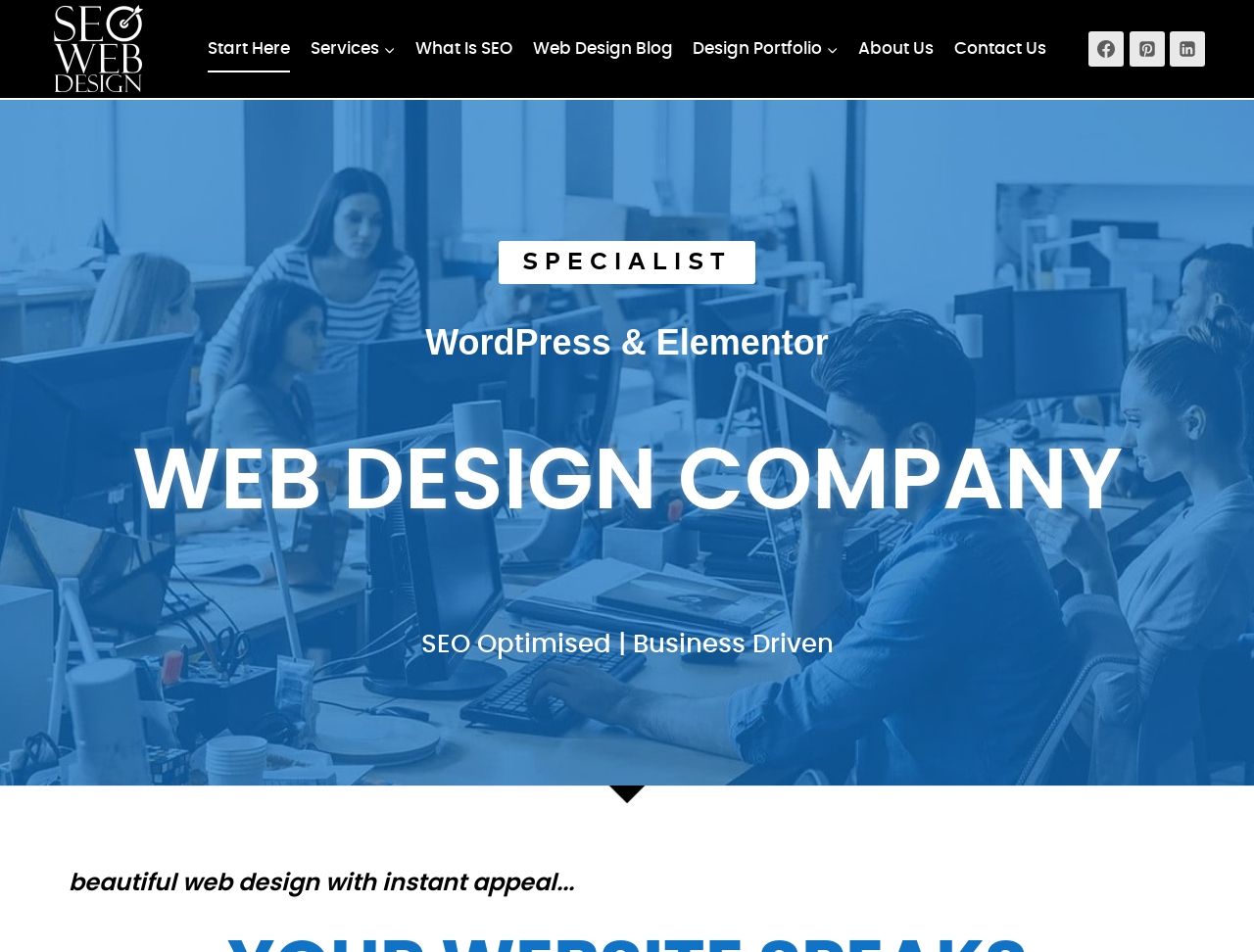Can you give a comprehensive explanation to the question given the content of the image?
What is the company's platform of choice?

The company's platform of choice is WordPress and Elementor, as indicated by the heading 'WordPress & Elementor'.